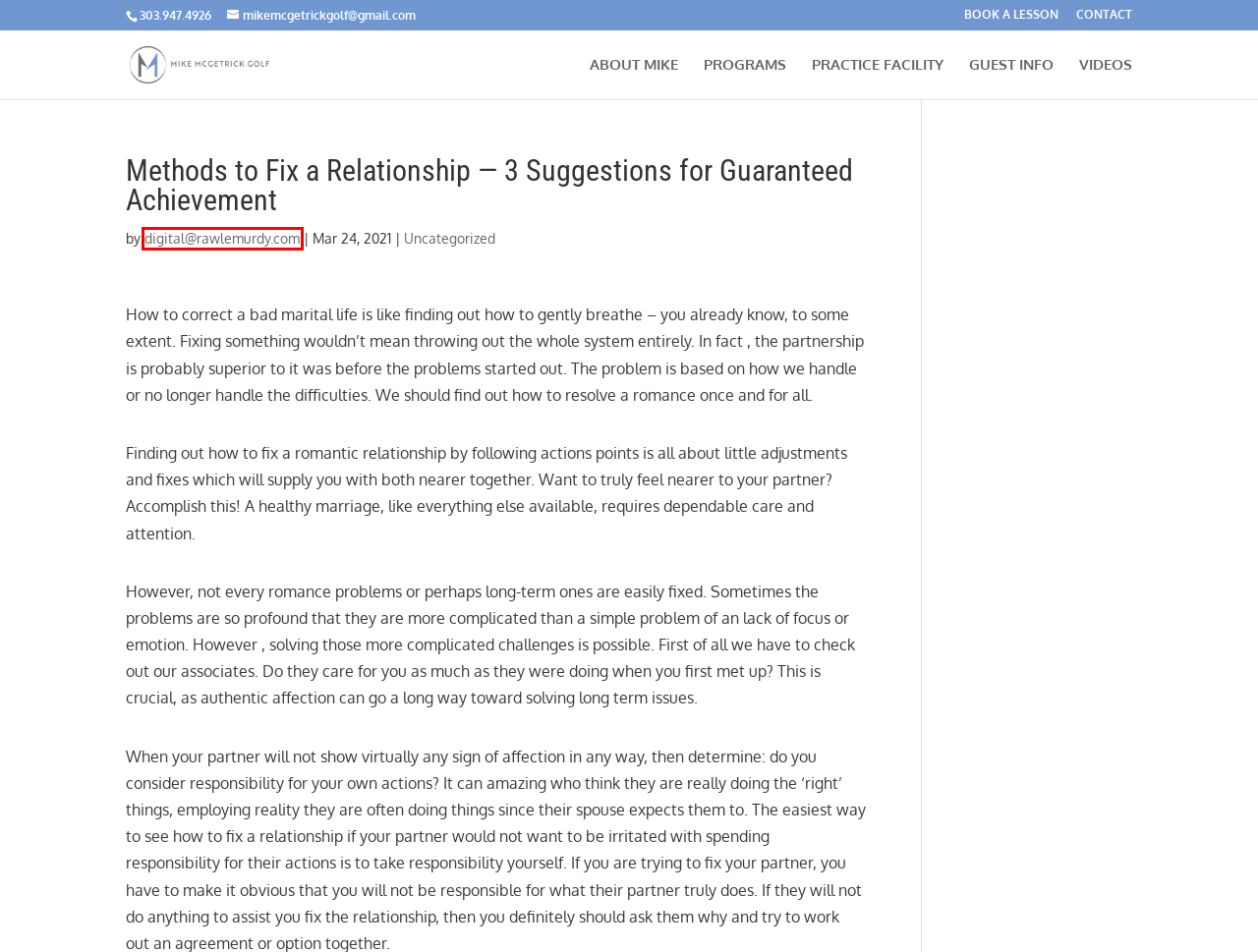After examining the screenshot of a webpage with a red bounding box, choose the most accurate webpage description that corresponds to the new page after clicking the element inside the red box. Here are the candidates:
A. Guest Info | Mike McGetrick Golf
B. Programs | Mike McGetrick Golf
C. Uncategorized | Mike McGetrick Golf
D. Contact | Mike McGetrick Golf
E. Videos | Mike McGetrick Golf
F. Practice Facility | Mike McGetrick Golf
G. Mike McGetrick Golf | Develop your best game
H. digital@rawlemurdy.com | Mike McGetrick Golf

H